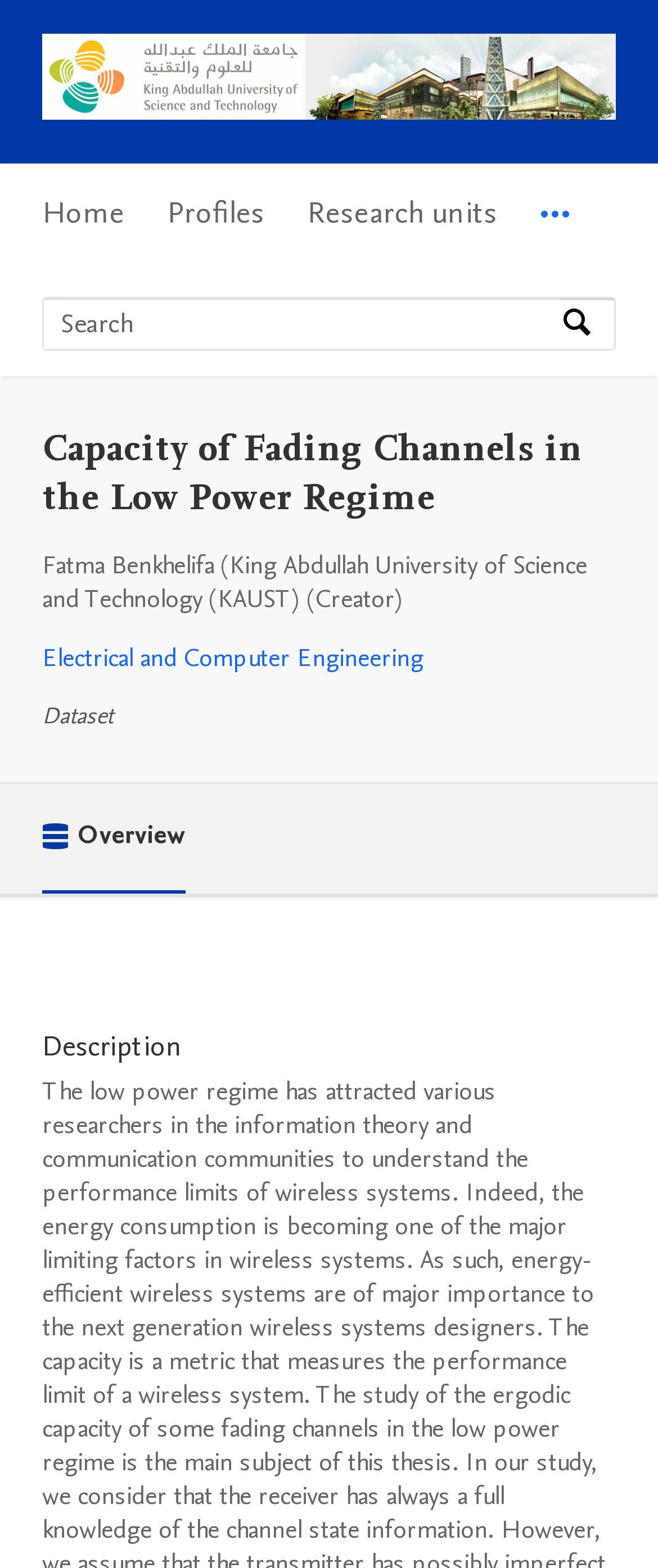Given the element description Research units, predict the bounding box coordinates for the UI element in the webpage screenshot. The format should be (top-left x, top-left y, bottom-right x, bottom-right y), and the values should be between 0 and 1.

[0.467, 0.104, 0.756, 0.17]